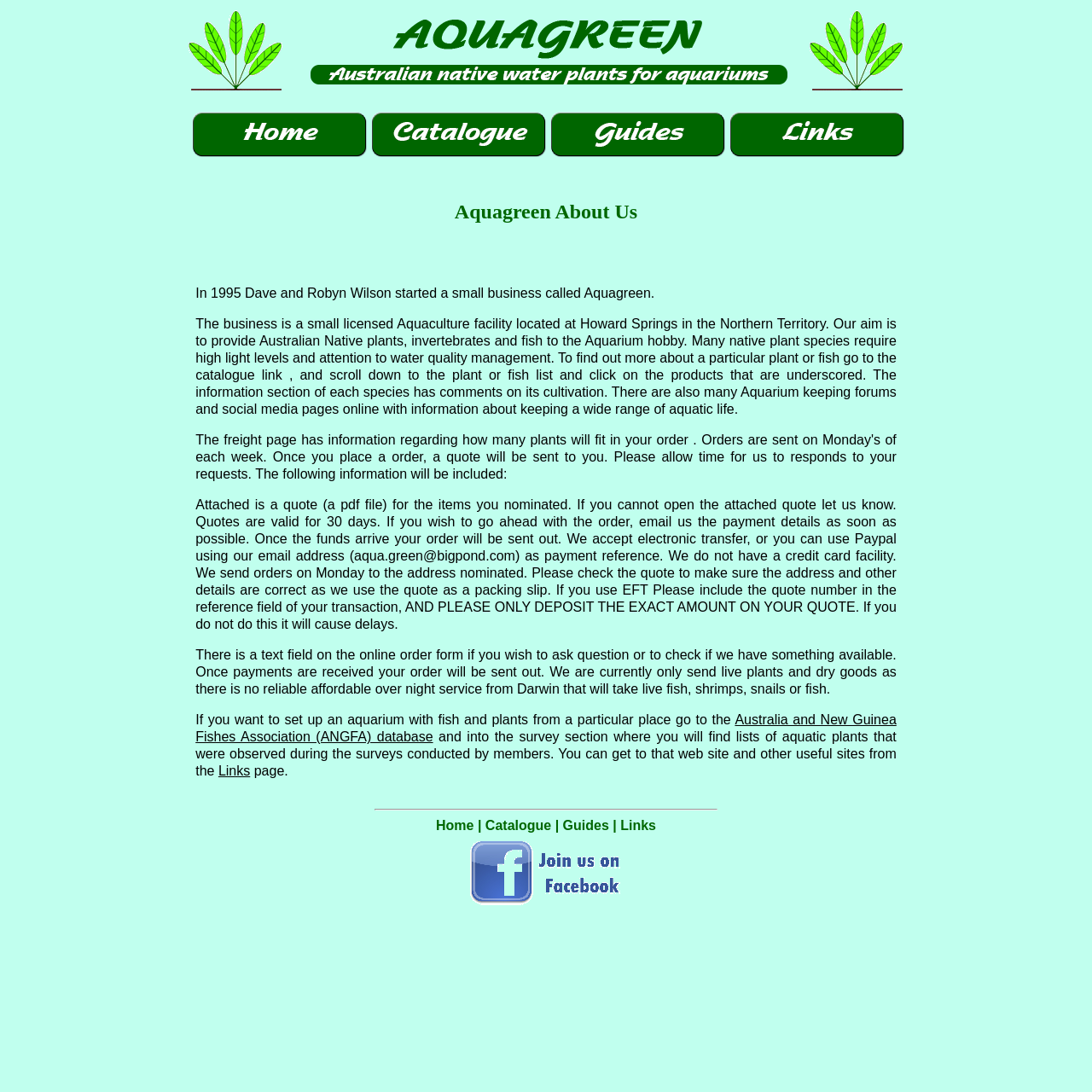Can you give a comprehensive explanation to the question given the content of the image?
How can payments be made?

The payment methods are mentioned in the StaticText element with the text 'We accept electronic transfer, or you can use Paypal using our email address (aqua.green@bigpond.com) as payment reference.'